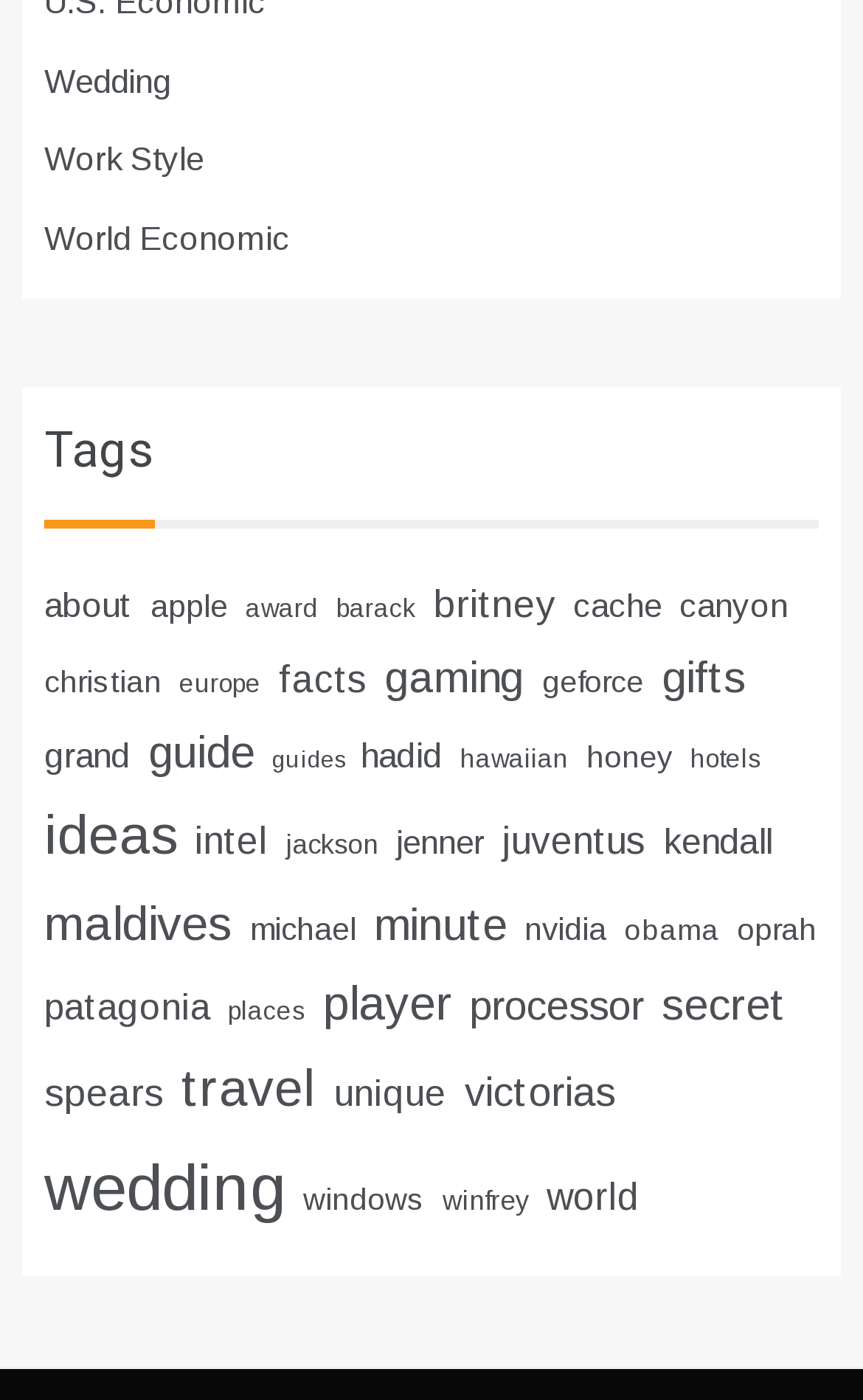Please specify the bounding box coordinates in the format (top-left x, top-left y, bottom-right x, bottom-right y), with values ranging from 0 to 1. Identify the bounding box for the UI component described as follows: World Economic

[0.051, 0.156, 0.336, 0.183]